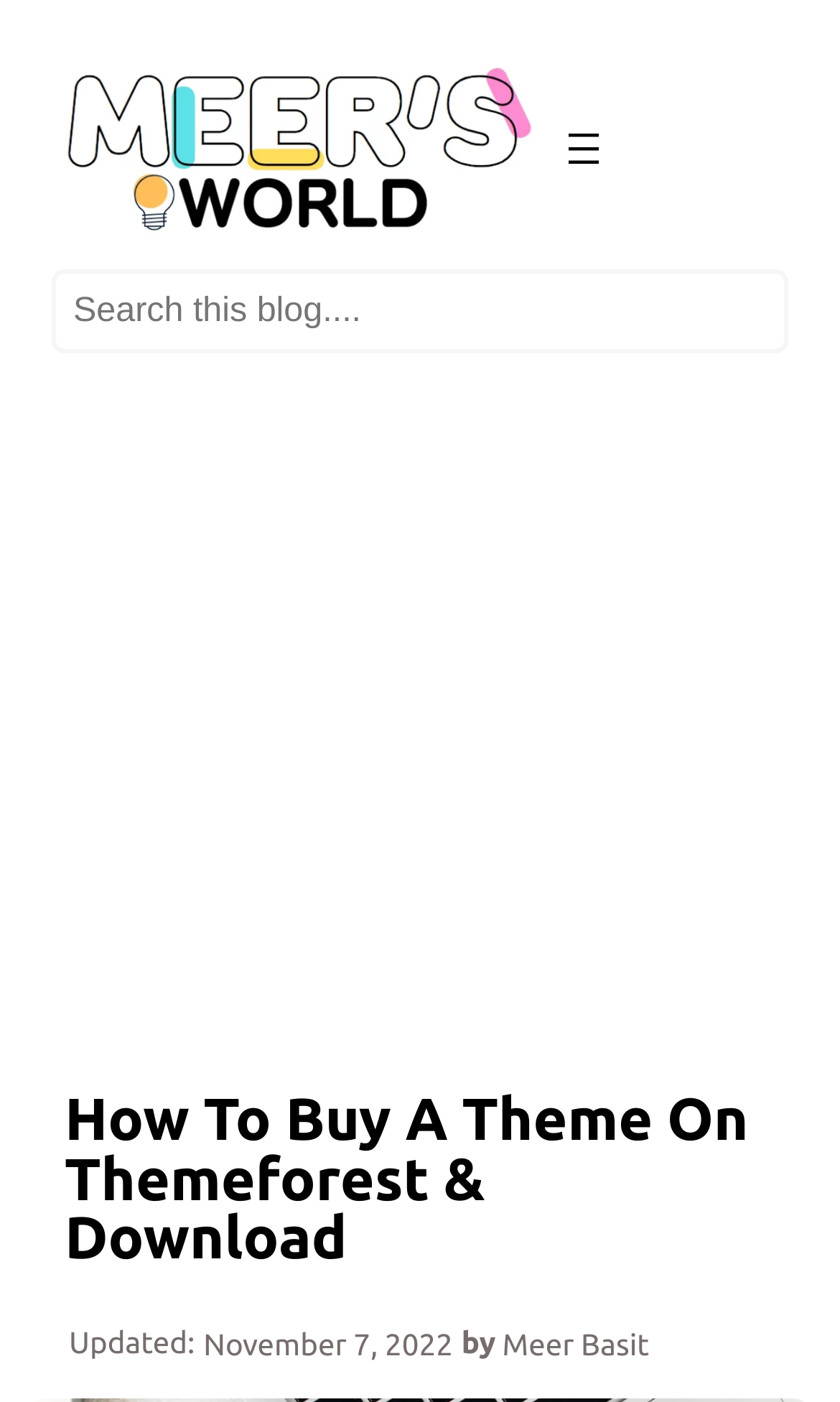Please predict the bounding box coordinates (top-left x, top-left y, bottom-right x, bottom-right y) for the UI element in the screenshot that fits the description: alt="Meer's World Logo"

[0.074, 0.044, 0.638, 0.169]